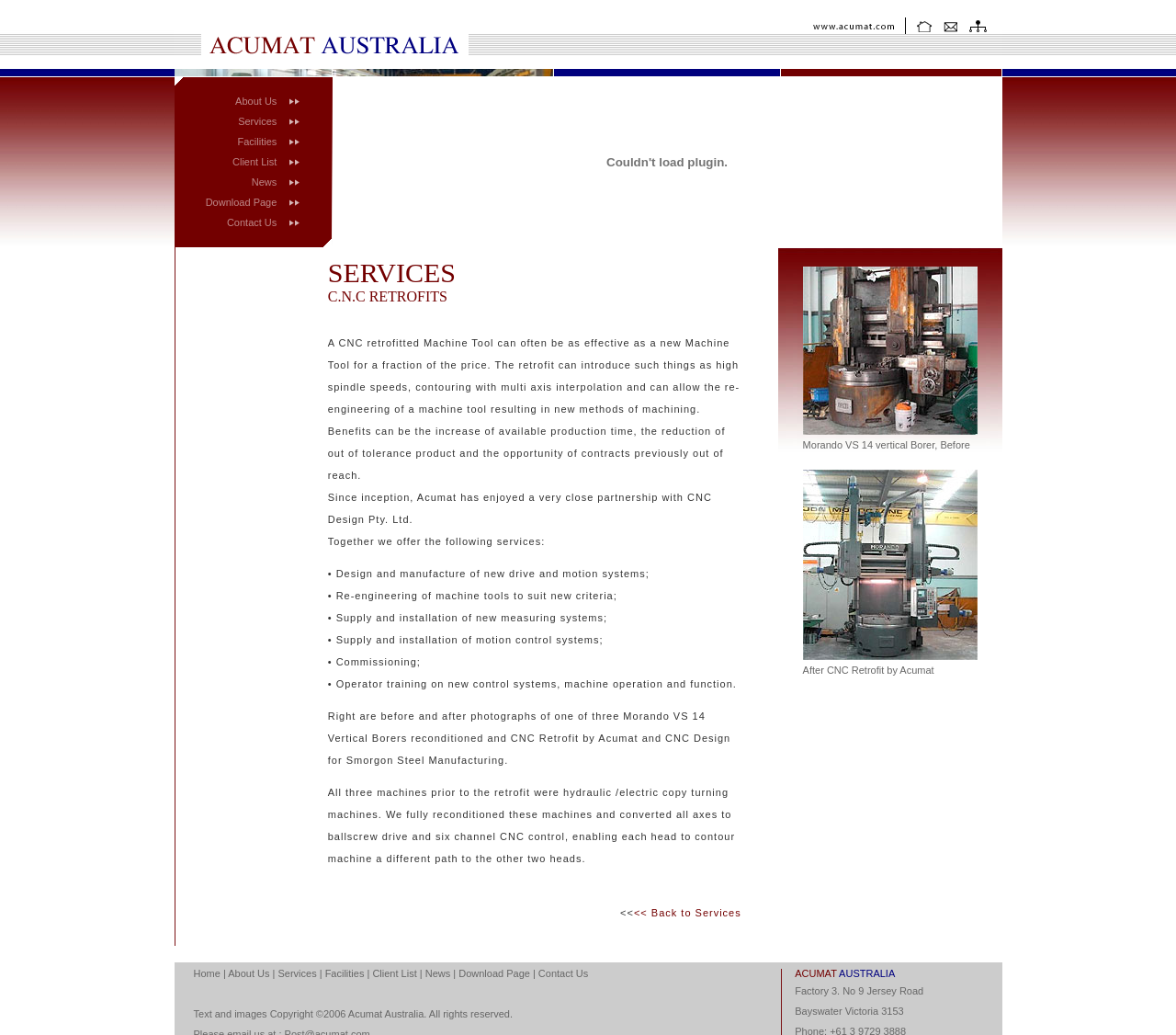Can you find the bounding box coordinates for the element to click on to achieve the instruction: "Click on the link to the category Business"?

None